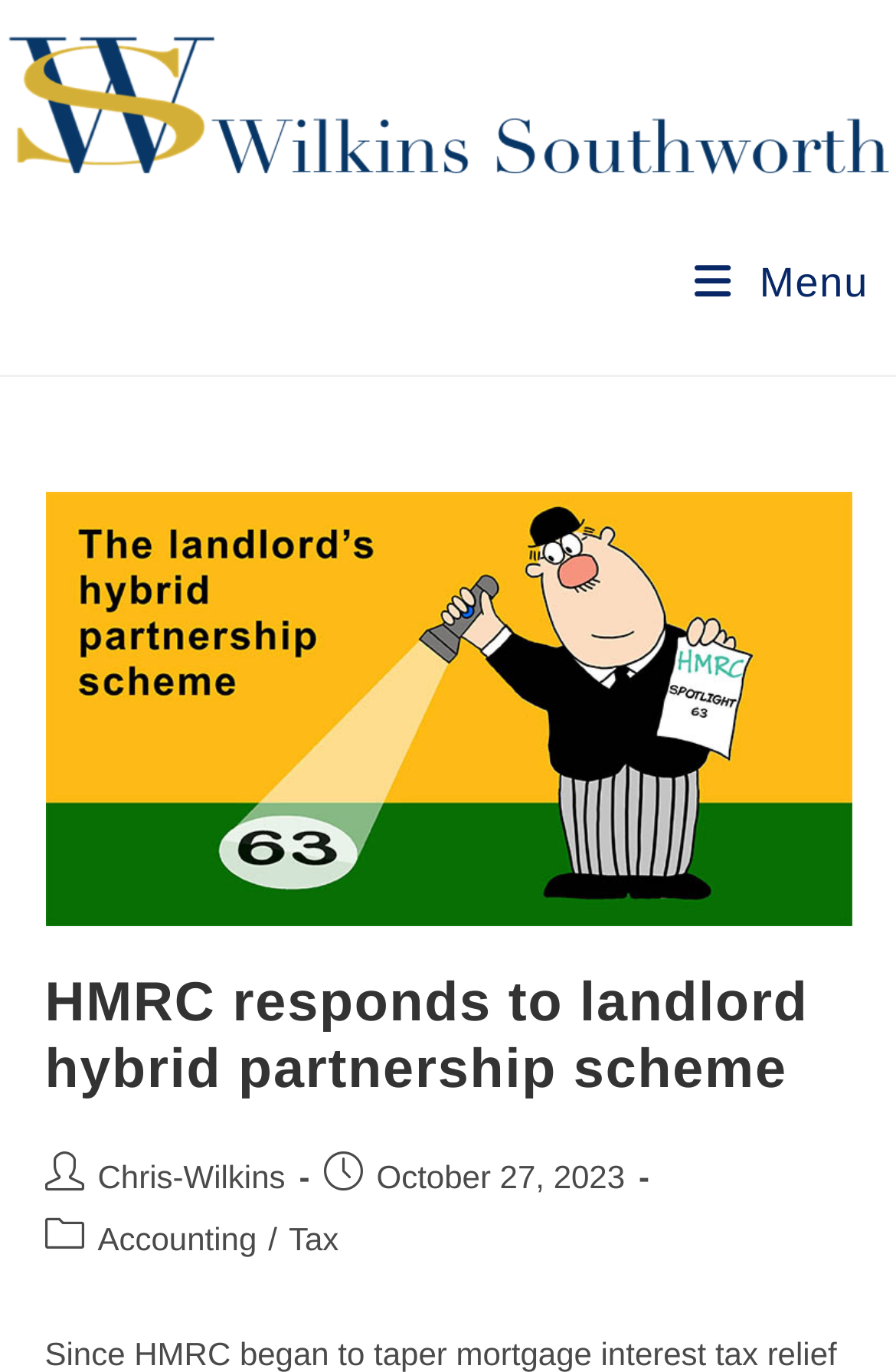What is the date of the article?
Respond with a short answer, either a single word or a phrase, based on the image.

October 27, 2023